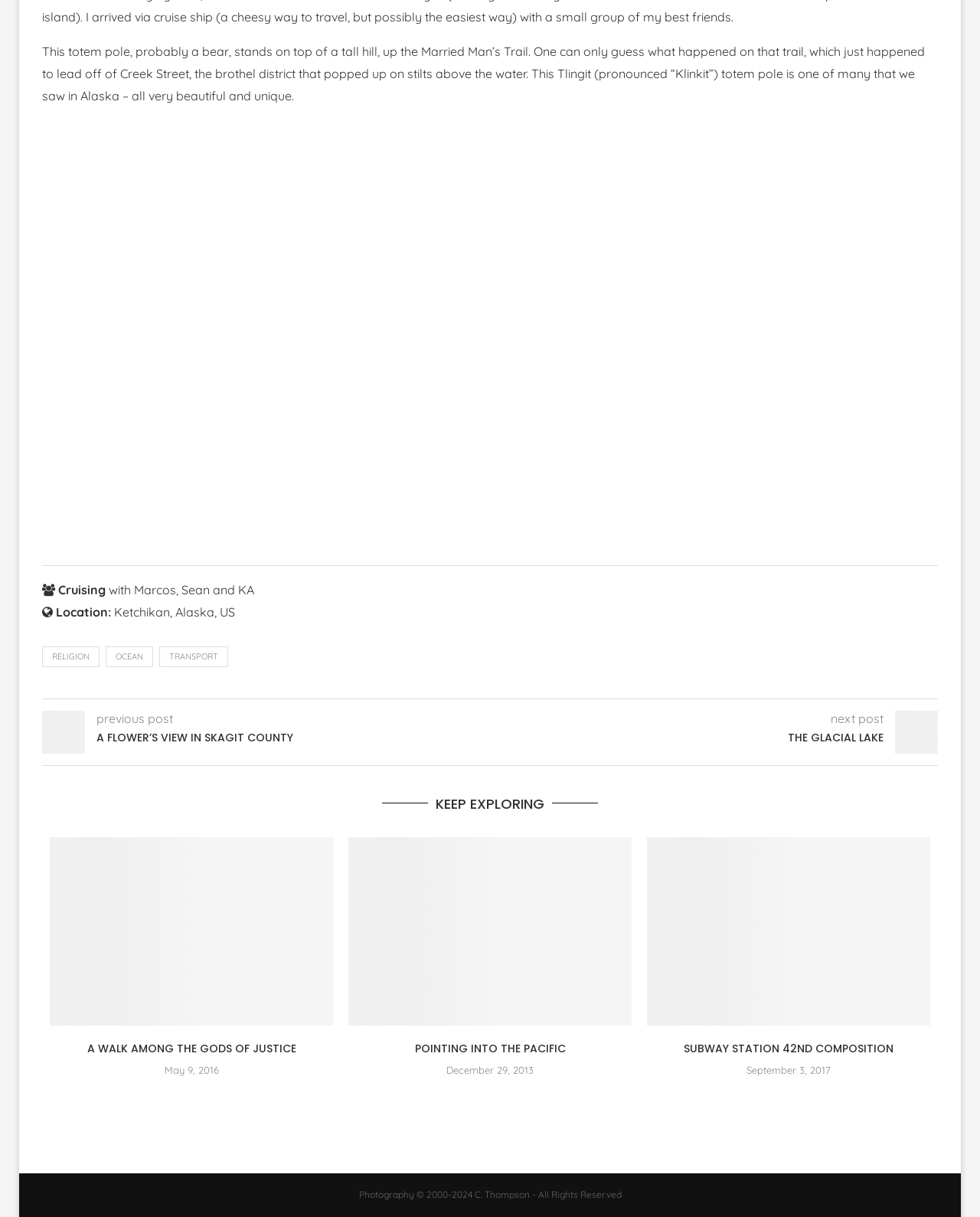Determine the bounding box coordinates for the area you should click to complete the following instruction: "Click the link to view RELIGION".

[0.043, 0.531, 0.102, 0.548]